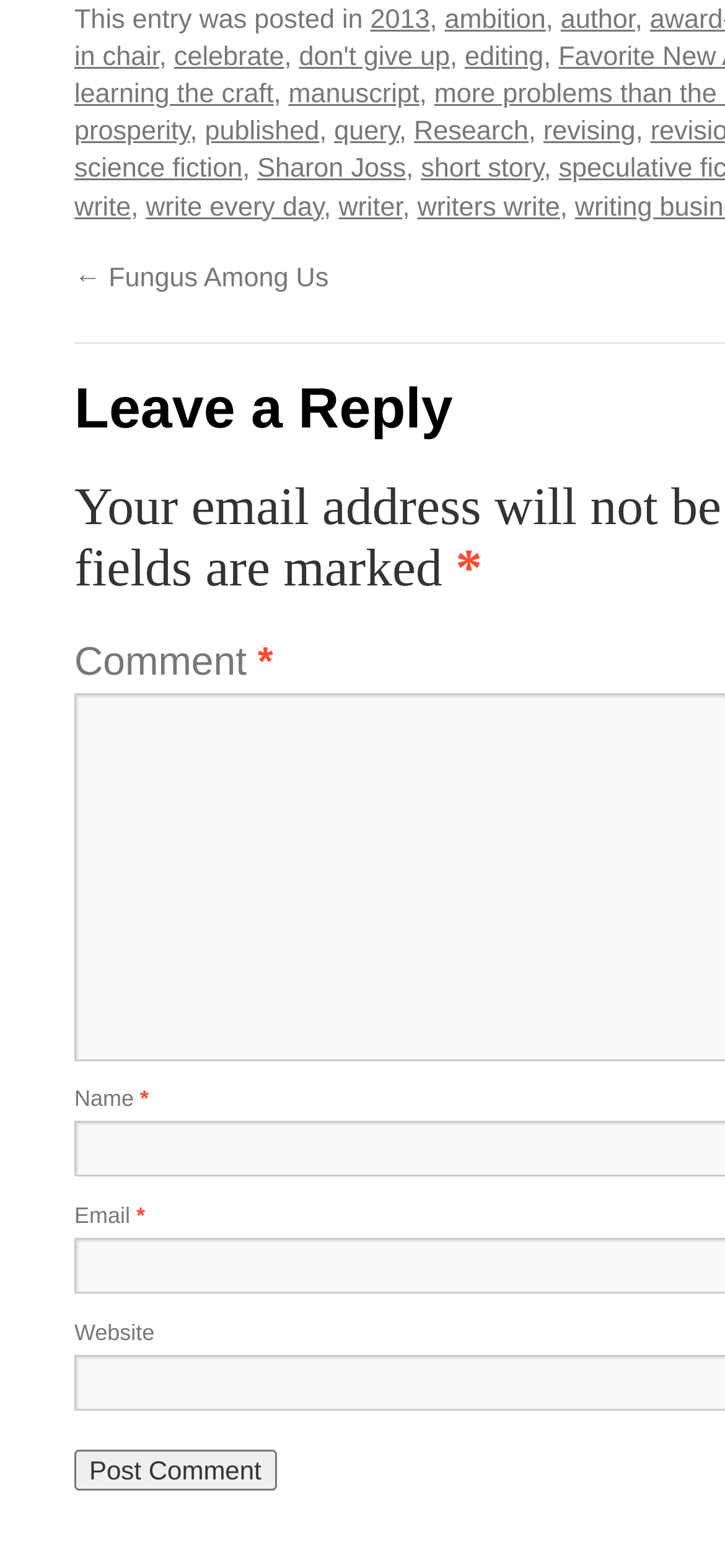What is the purpose of the form at the bottom?
Please provide a detailed and thorough answer to the question.

The form at the bottom of the webpage contains fields for name, email, website, and a button labeled 'Post Comment'. This suggests that the purpose of the form is to allow users to post a comment on the webpage.